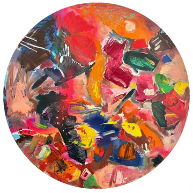Answer the question in a single word or phrase:
What shape is the canvas?

Circular